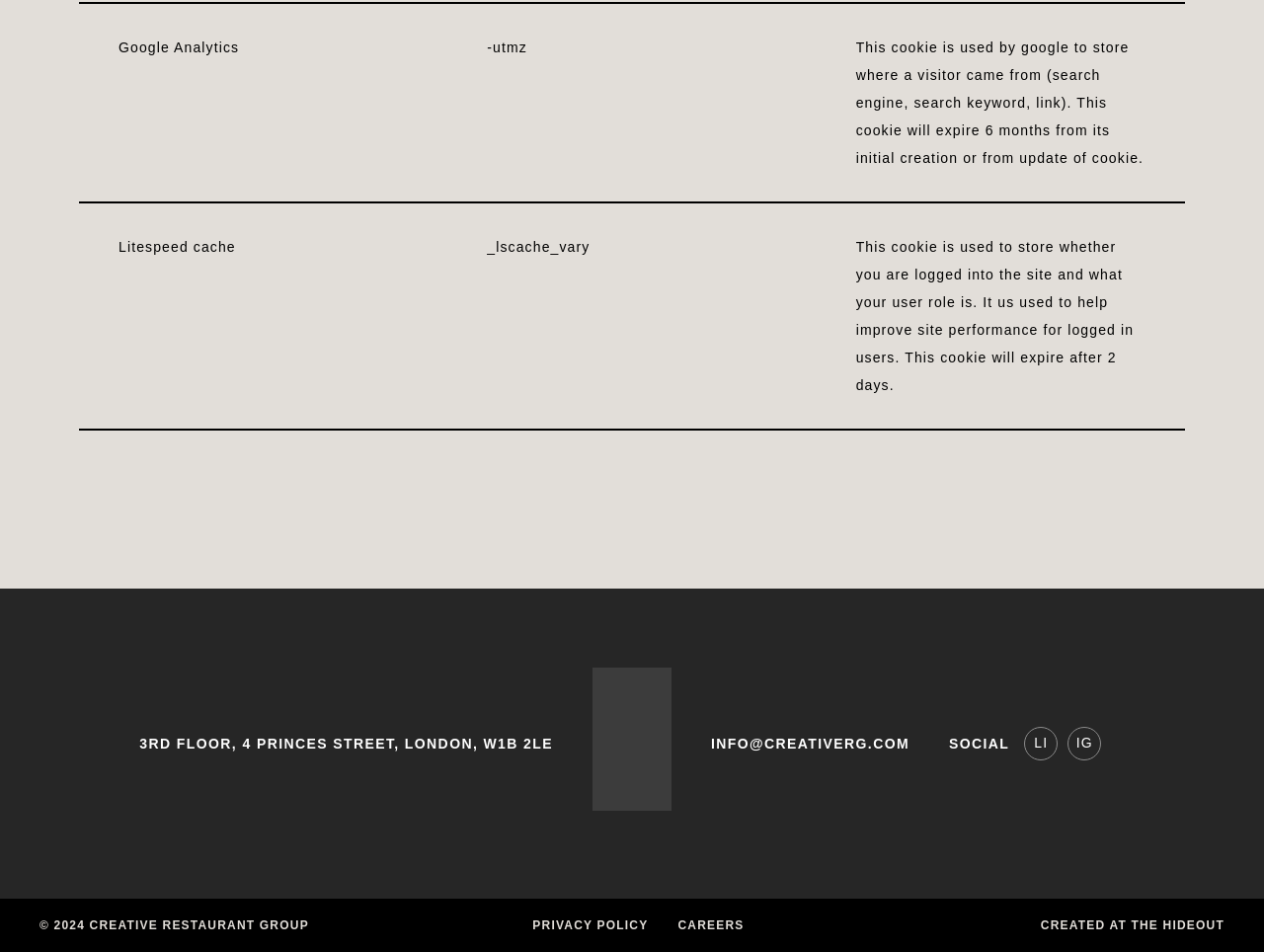Determine the bounding box coordinates of the clickable region to follow the instruction: "Check the SOCIAL links".

[0.751, 0.773, 0.799, 0.789]